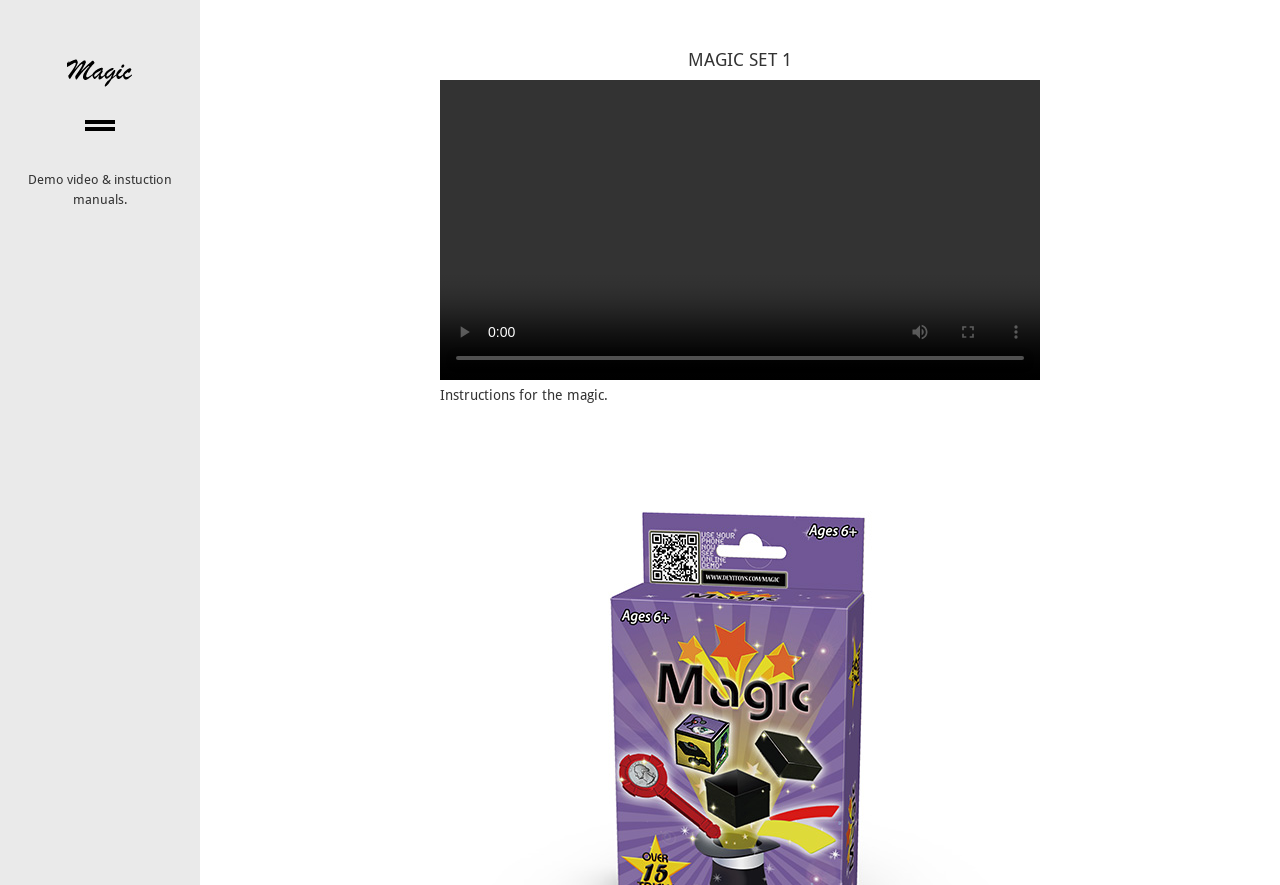Explain the webpage's design and content in an elaborate manner.

The webpage is about Magic Set 1, featuring a demo video and instruction manuals. At the top left, there is a link with an accompanying image. Below this, a heading reads "Demo video & instruction manuals." 

On the right side of the page, a prominent heading "MAGIC SET 1" is displayed. Below this heading, there are several buttons, including "play", "mute", "enter full screen", and "show more media controls", all of which are currently disabled. 

Next to these buttons, a horizontal slider allows users to scrub through the video, displaying the elapsed time. Below the slider, a paragraph of text provides "Instructions for the magic."